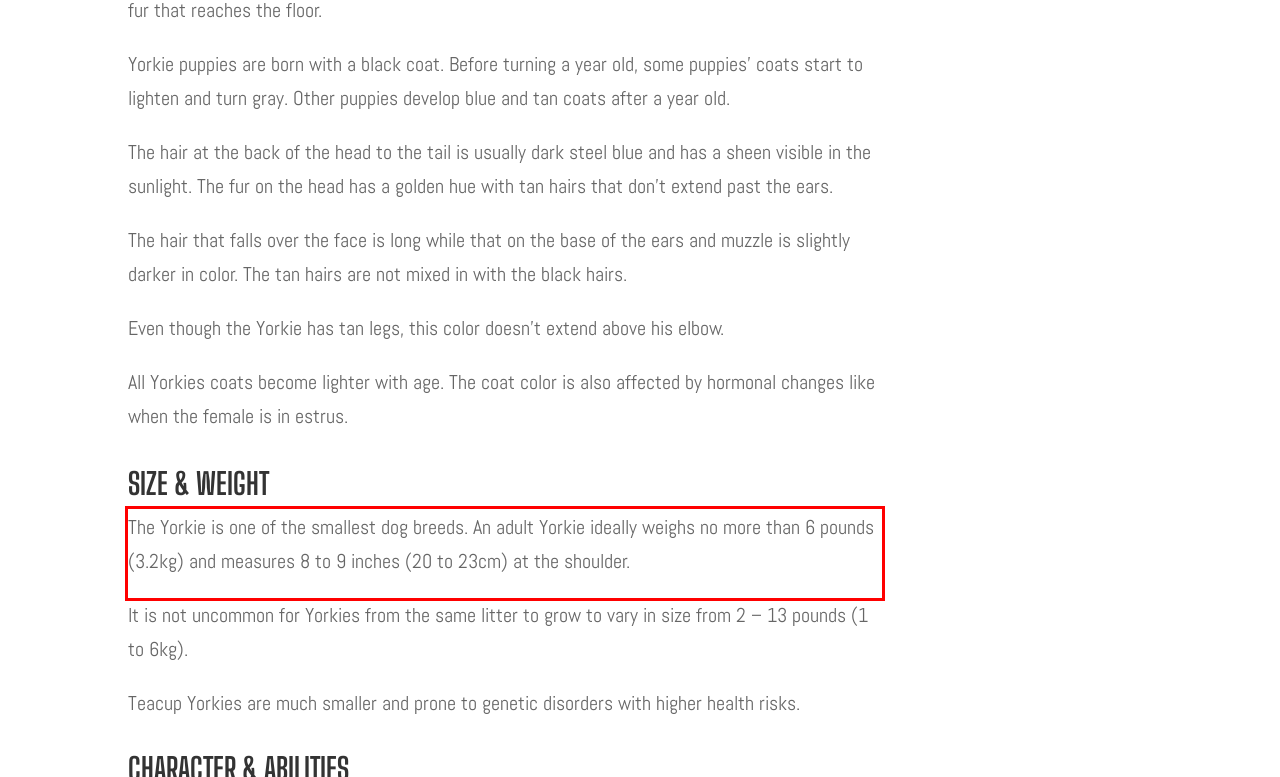Analyze the screenshot of the webpage that features a red bounding box and recognize the text content enclosed within this red bounding box.

The Yorkie is one of the smallest dog breeds. An adult Yorkie ideally weighs no more than 6 pounds (3.2kg) and measures 8 to 9 inches (20 to 23cm) at the shoulder.